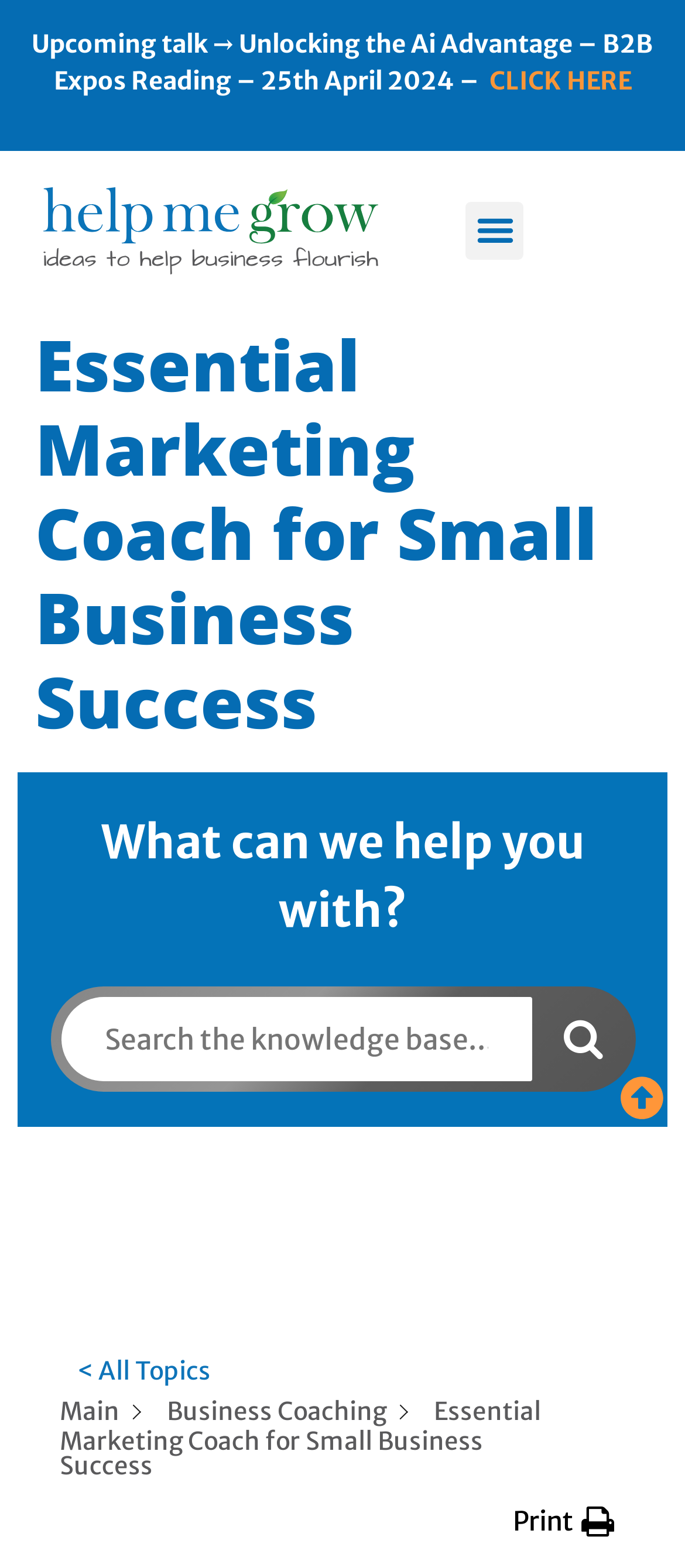How many links are in the breadcrumb navigation?
Based on the screenshot, answer the question with a single word or phrase.

3